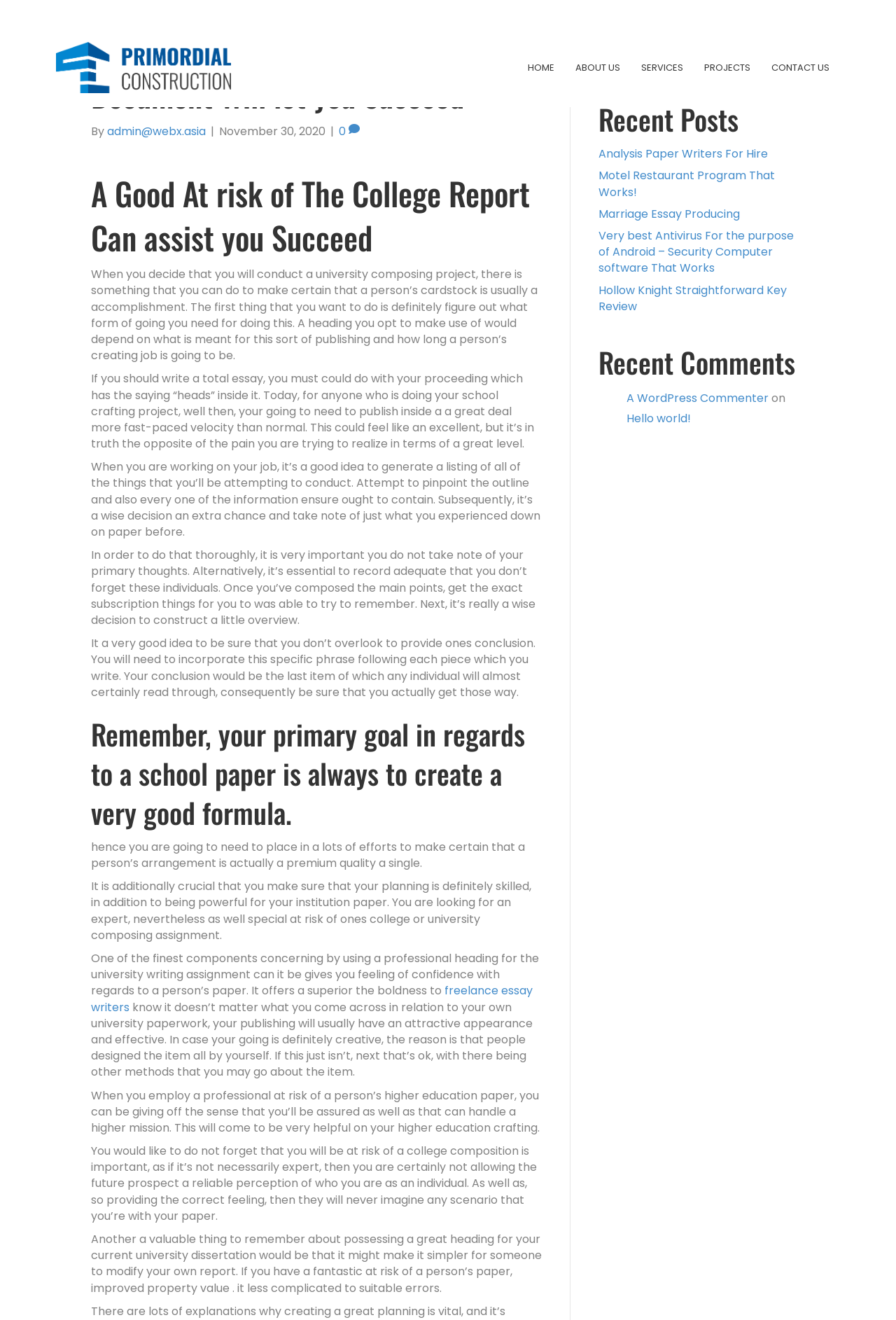Locate the bounding box coordinates of the UI element described by: "Contact Us". The bounding box coordinates should consist of four float numbers between 0 and 1, i.e., [left, top, right, bottom].

[0.853, 0.042, 0.934, 0.06]